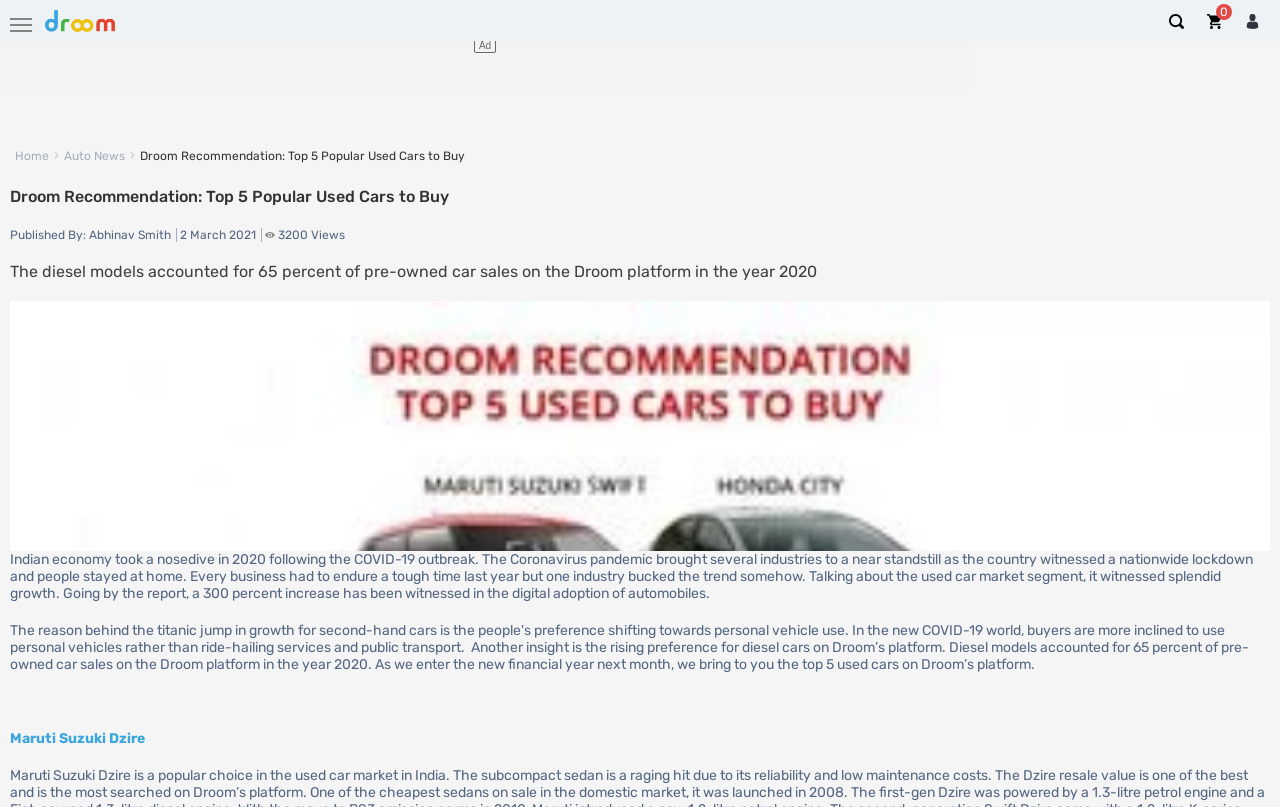Describe every aspect of the webpage in a detailed manner.

This webpage is about Droom's recommendation for the top 5 popular used cars to buy. At the top left, there is a button and a link to "droom" with an image of the Droom logo. On the top right, there are three links: an empty link, a link with the text "0", and a link with the text "User" accompanied by a user icon. Below these links, there is a navigation menu with links to "Home" and "Auto News".

The main content of the webpage starts with a heading that reads "Droom Recommendation: Top 5 Popular Used Cars to Buy". Below this heading, there is a subheading that mentions the publication details, including the author's name and the date of publication. Next to the subheading, there is an image representing views and a text that reads "3200".

The main article starts with a heading that summarizes the content, stating that diesel models accounted for 65 percent of pre-owned car sales on the Droom platform in 2020. The article then discusses how the Indian economy was affected by the COVID-19 pandemic, but the used car market segment witnessed significant growth, with a 300 percent increase in digital adoption of automobiles.

Below the article, there is a carousel with navigation buttons, but they are disabled. The carousel seems to have only one item. Finally, there is a link to "Maruti Suzuki Dzire" at the bottom of the page.